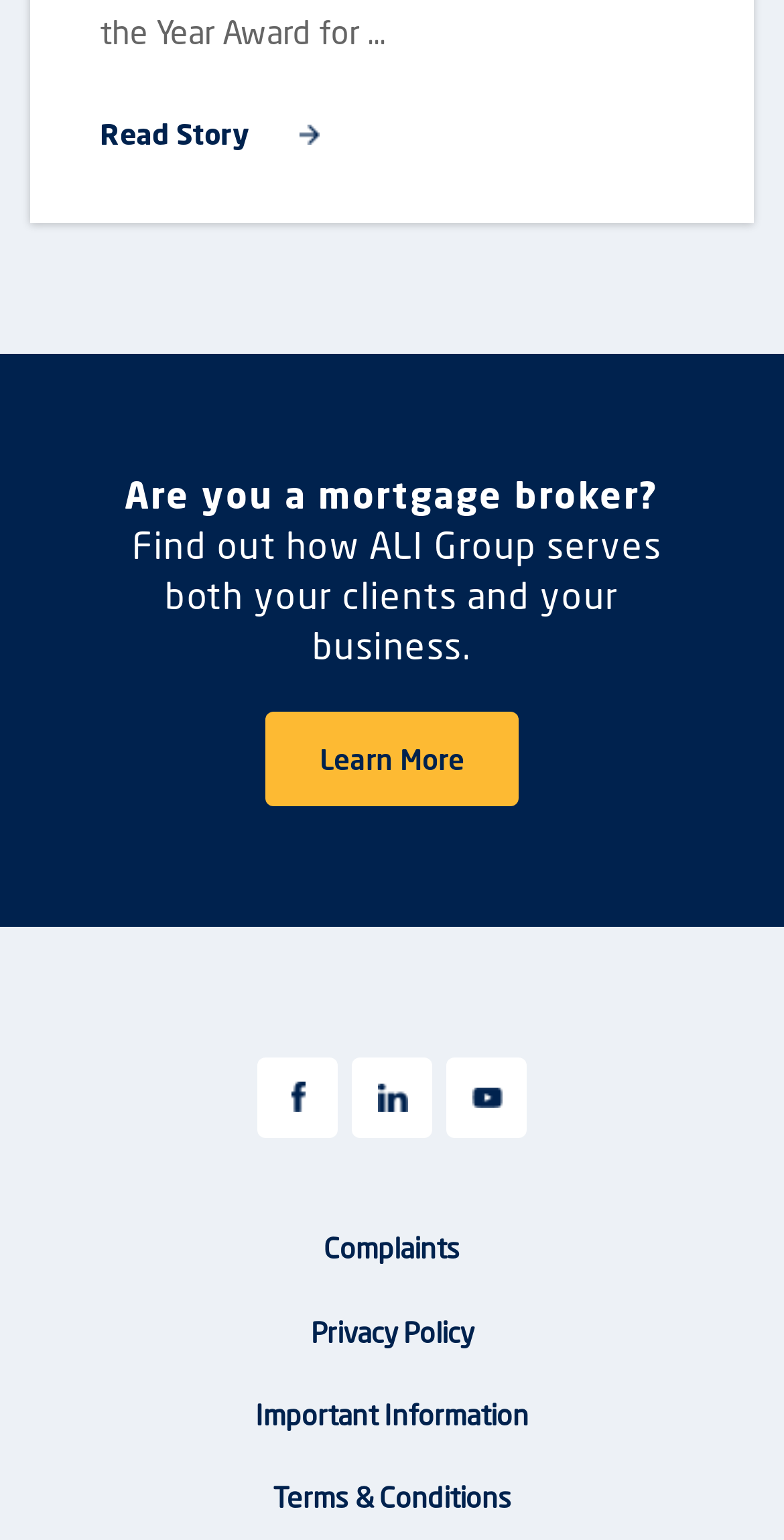How many empty links are there on the webpage?
Examine the image and give a concise answer in one word or a short phrase.

3